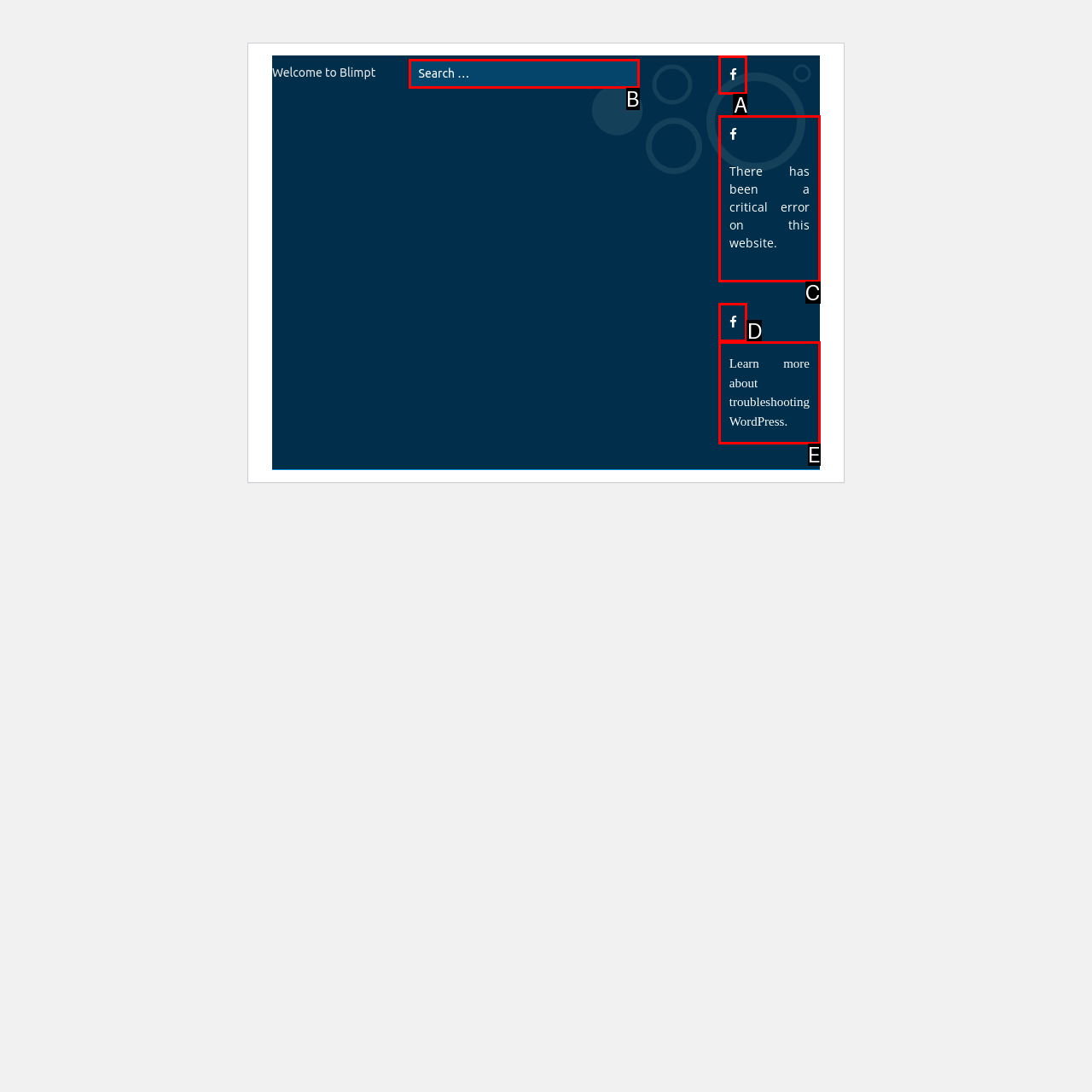Given the description: Learn more about troubleshooting WordPress., select the HTML element that matches it best. Reply with the letter of the chosen option directly.

E